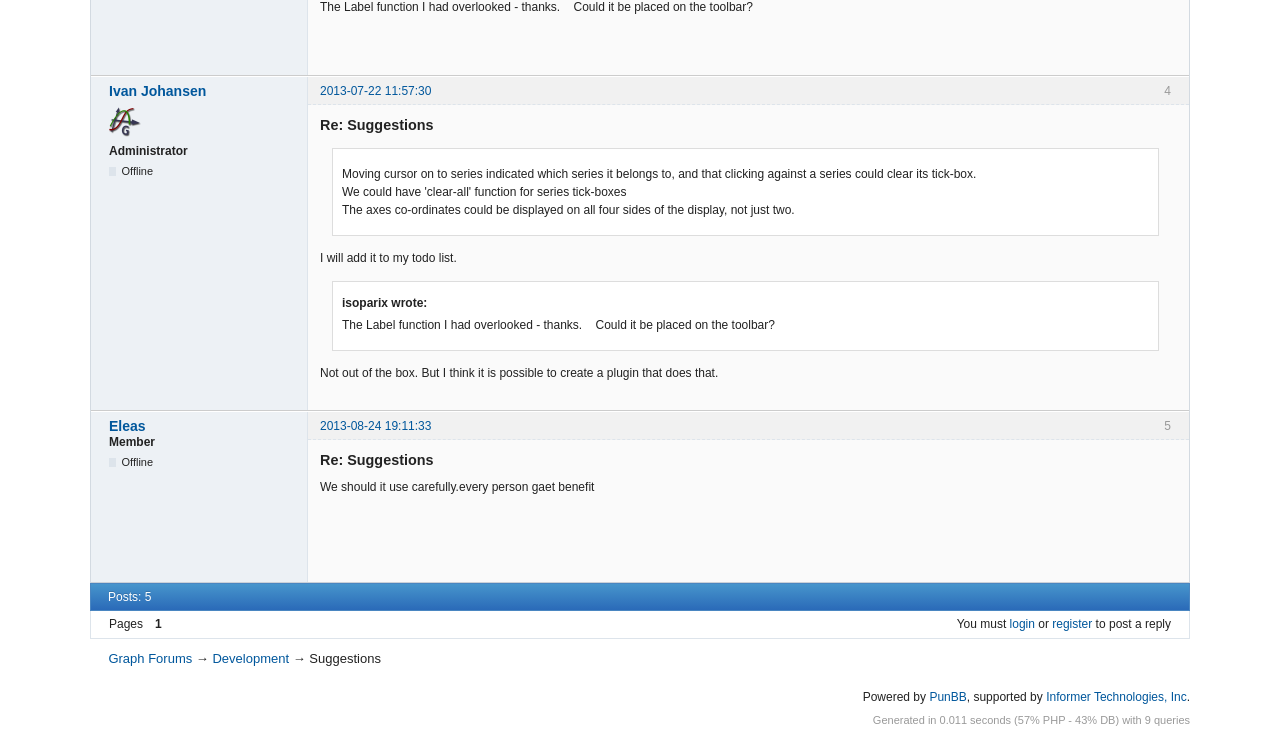Pinpoint the bounding box coordinates of the element you need to click to execute the following instruction: "View Ivan Johansen's profile". The bounding box should be represented by four float numbers between 0 and 1, in the format [left, top, right, bottom].

[0.085, 0.112, 0.23, 0.136]